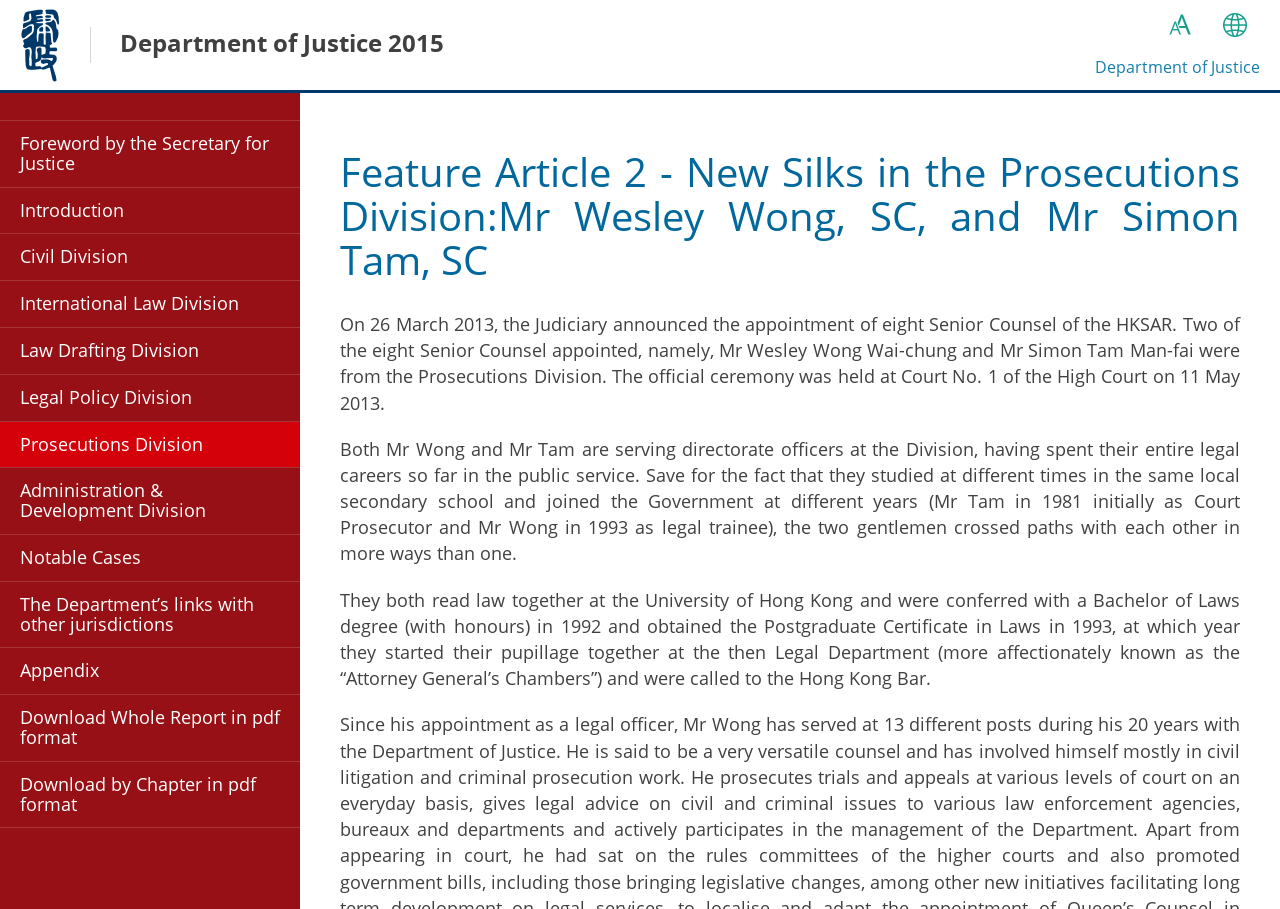Answer the following inquiry with a single word or phrase:
What is the date of the official ceremony for the appointment of Senior Counsel?

11 May 2013